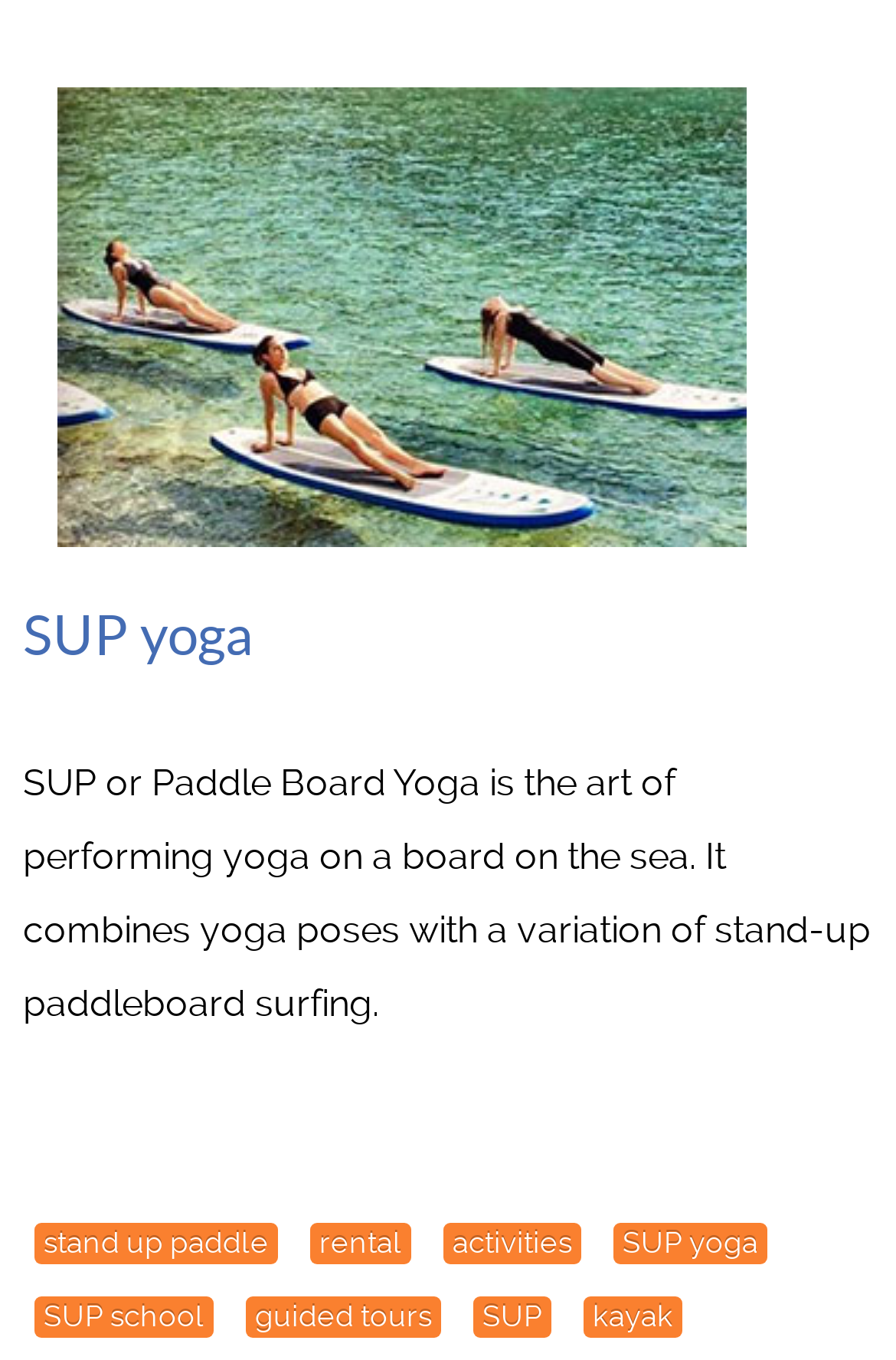Please study the image and answer the question comprehensively:
What is the topic of the image on the webpage?

The image on the webpage has an OCR text 'sup yoga', indicating that the topic of the image is related to SUP yoga.